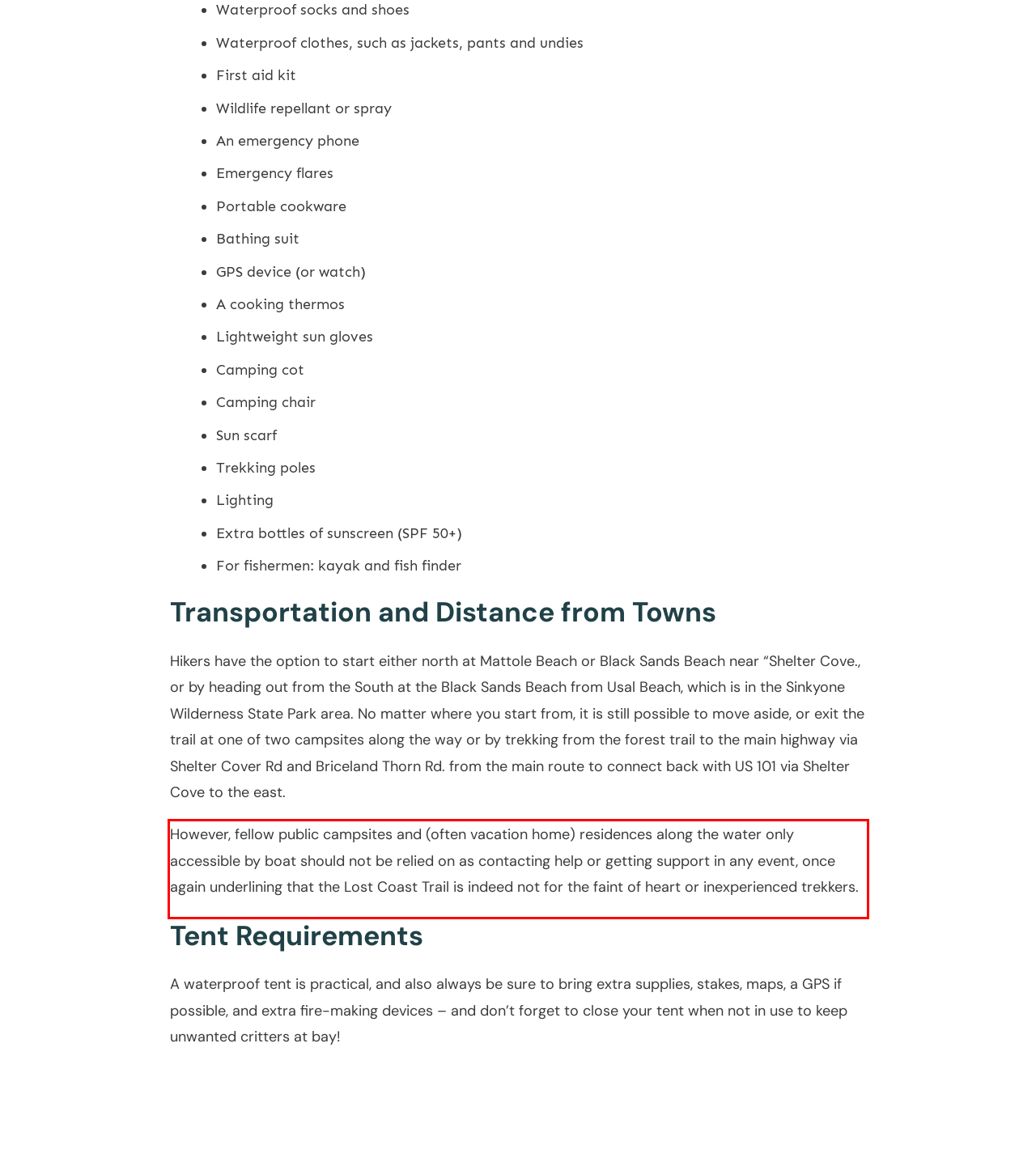You are given a screenshot showing a webpage with a red bounding box. Perform OCR to capture the text within the red bounding box.

However, fellow public campsites and (often vacation home) residences along the water only accessible by boat should not be relied on as contacting help or getting support in any event, once again underlining that the Lost Coast Trail is indeed not for the faint of heart or inexperienced trekkers.